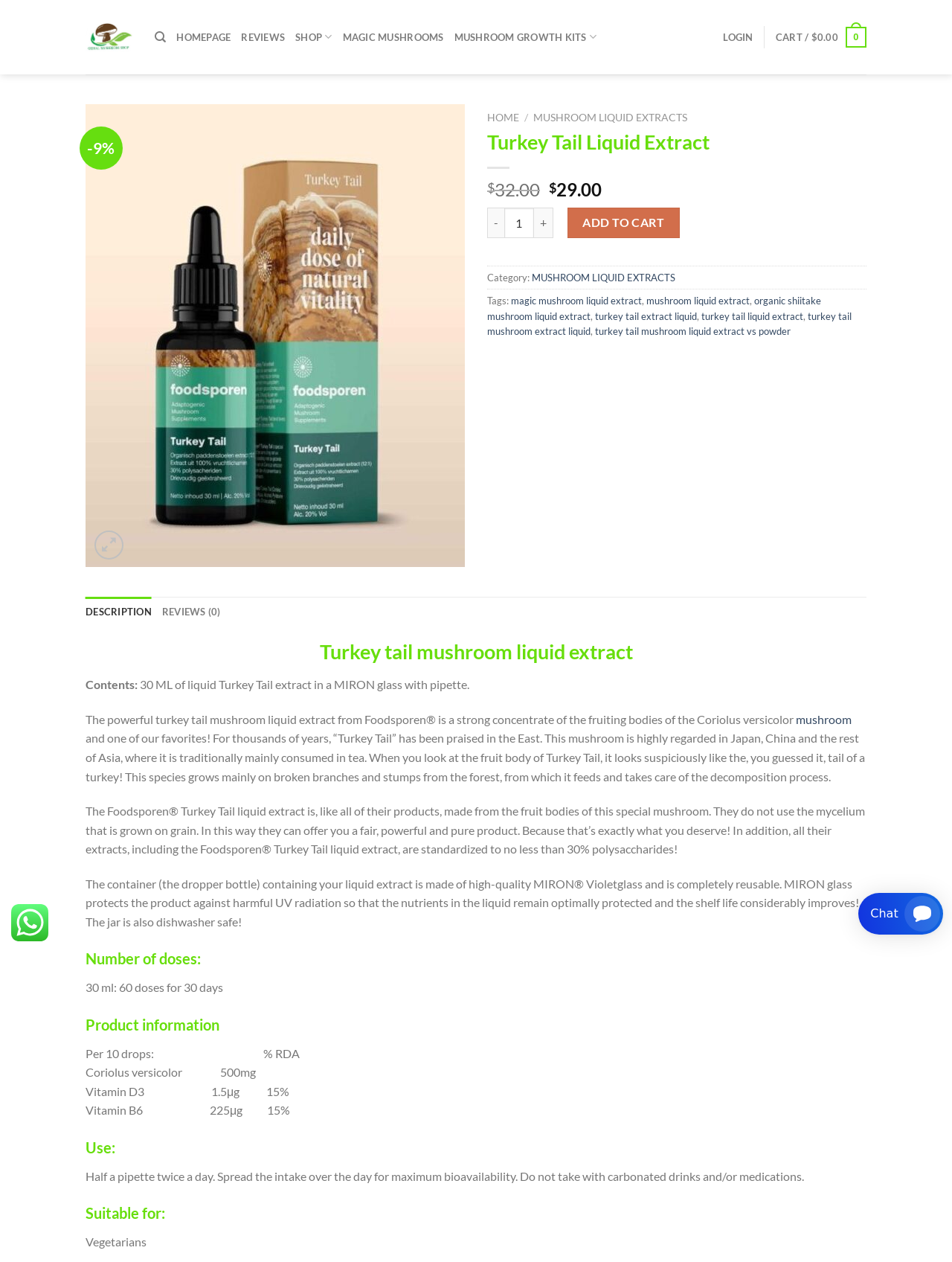What is the original price of the product?
Kindly give a detailed and elaborate answer to the question.

The original price of the product can be found in the StaticText element 'Original price was: $32.00.' which is a sub-element of the figure element.